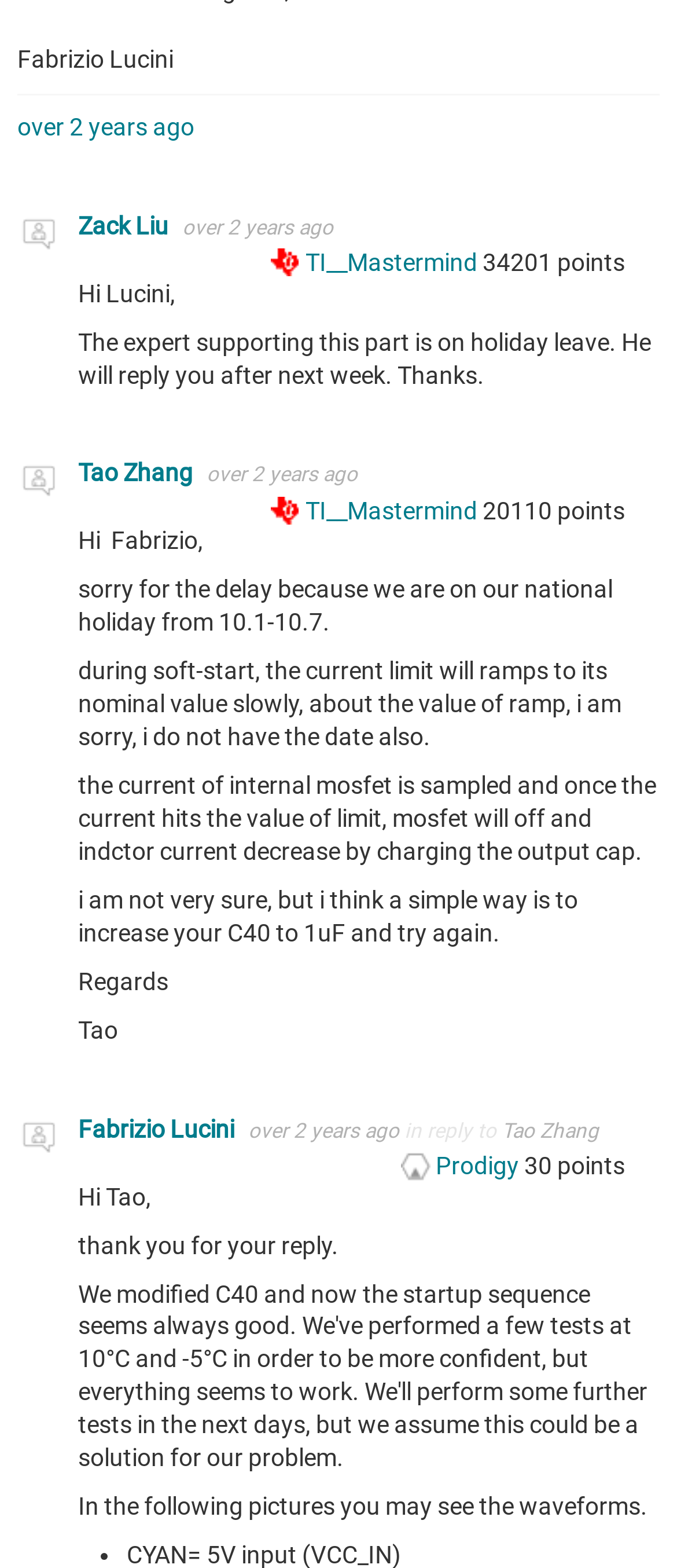Using the image as a reference, answer the following question in as much detail as possible:
Who replied to Fabrizio Lucini?

By analyzing the conversation thread, I found that Tao Zhang replied to Fabrizio Lucini. This is evident from the text 'Hi Lucini,' and the subsequent response from Tao Zhang.